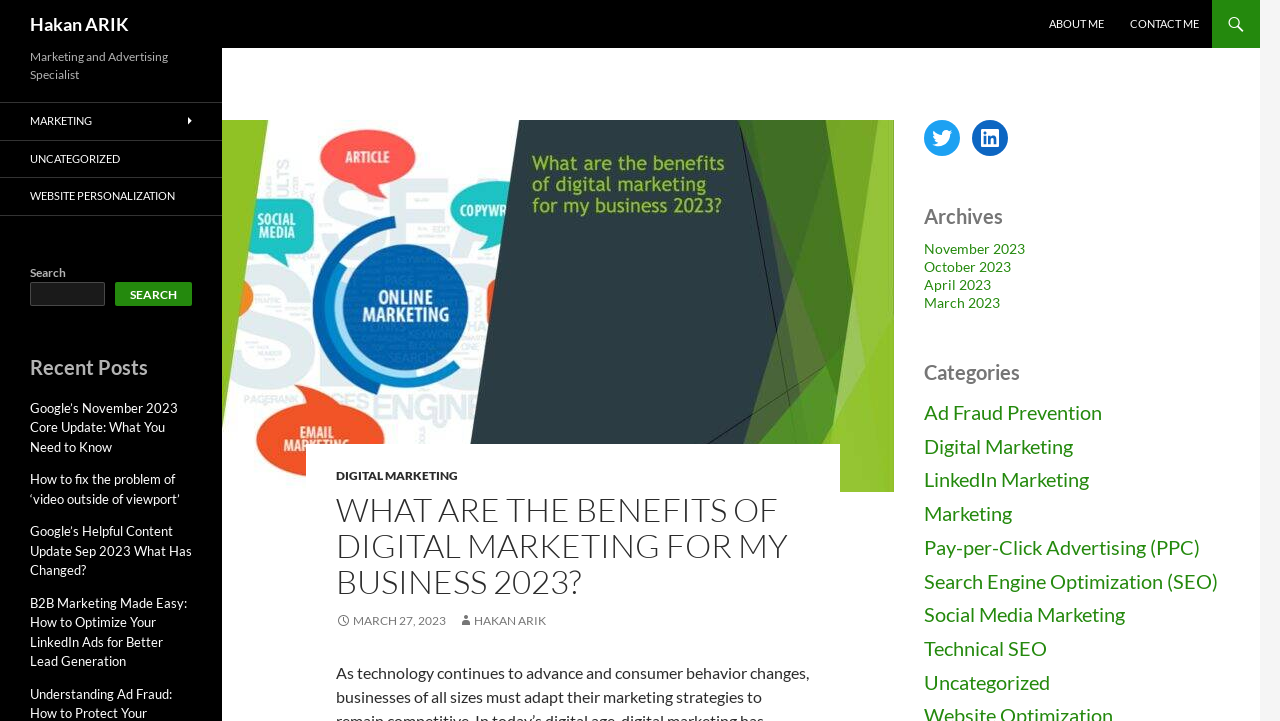Please identify the bounding box coordinates of the region to click in order to complete the task: "Click on the ABOUT ME link". The coordinates must be four float numbers between 0 and 1, specified as [left, top, right, bottom].

[0.81, 0.0, 0.872, 0.067]